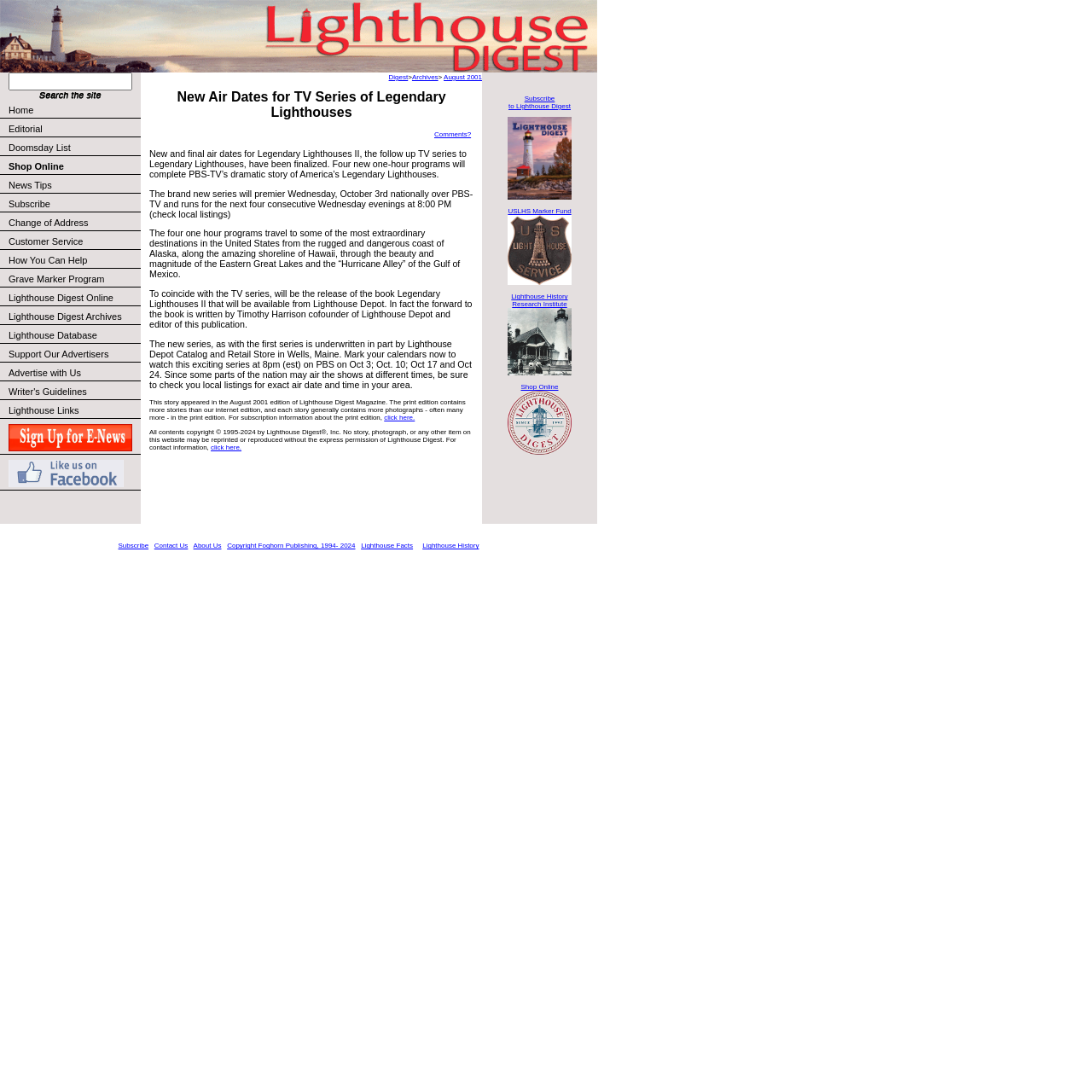Answer the question using only a single word or phrase: 
What is the topic of the article?

Legendary Lighthouses